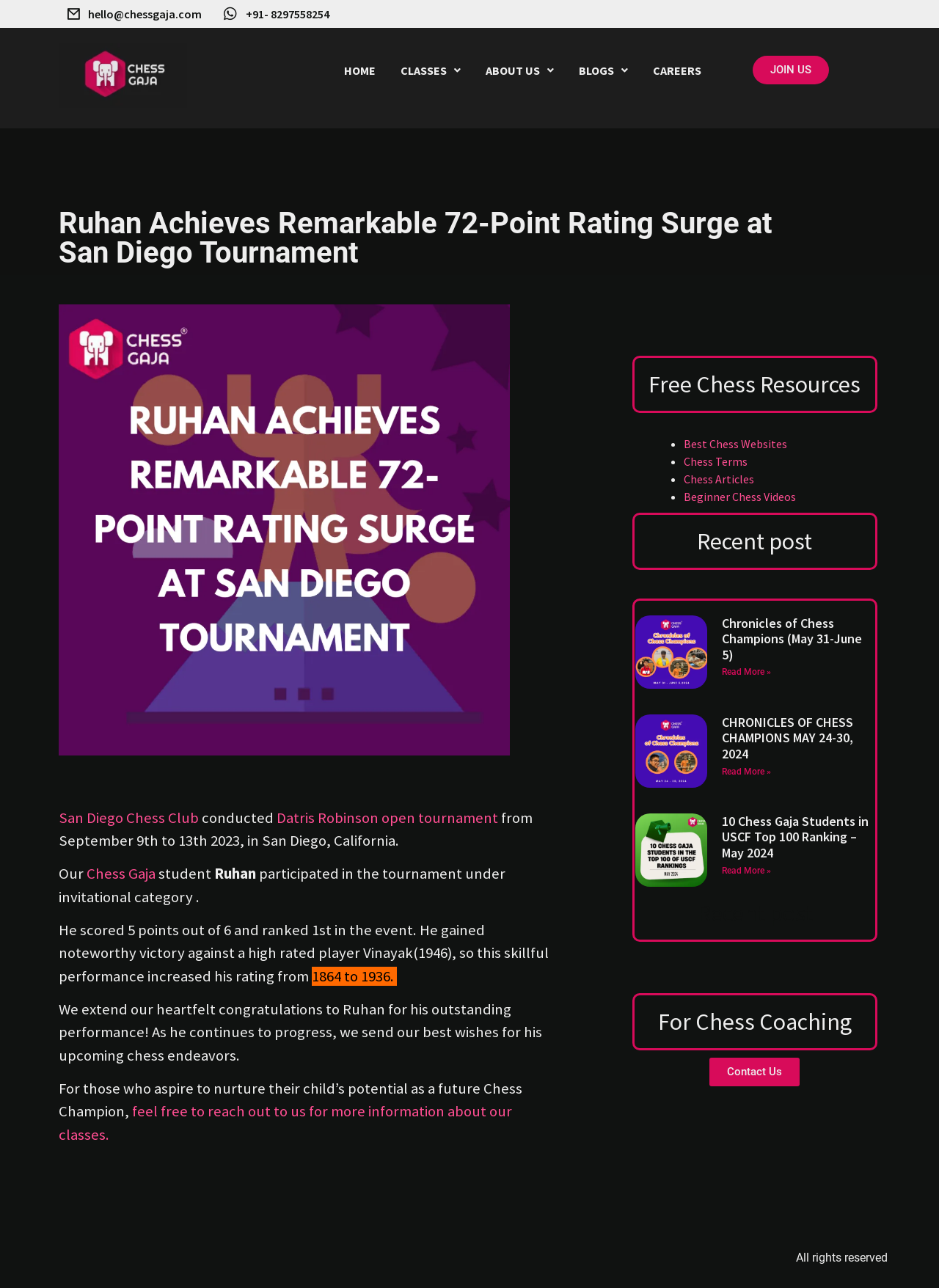Please find and generate the text of the main header of the webpage.

Ruhan Achieves Remarkable 72-Point Rating Surge at San Diego Tournament